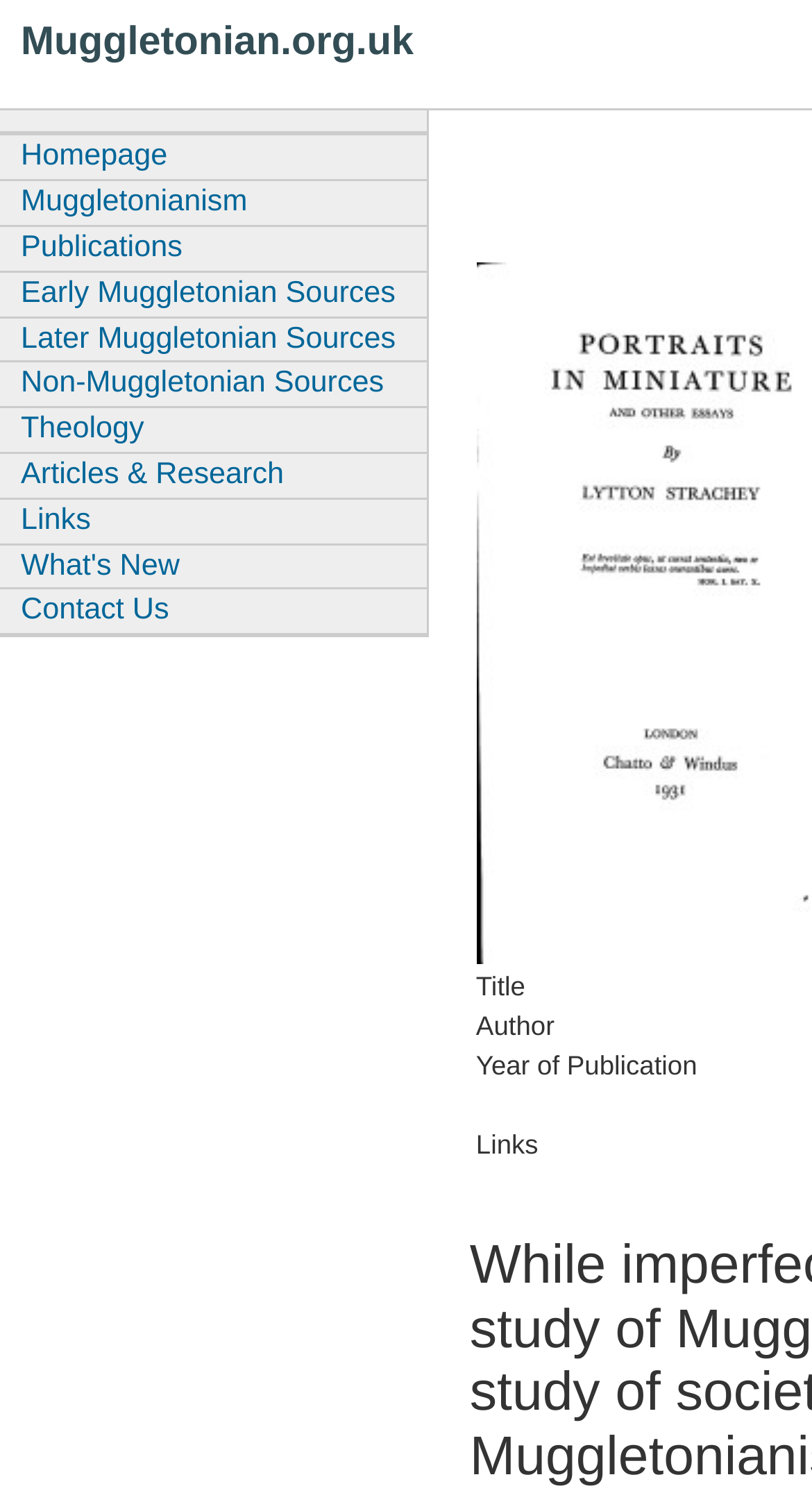Create a detailed description of the webpage's content and layout.

The webpage is a portal for Muggletonian.org.uk, featuring a navigation menu with 11 links at the top. The links are arranged horizontally, with "Homepage" on the left and "Contact Us" on the right. The links are evenly spaced and take up about half of the screen's width. 

The links are "Homepage", "Muggletonianism", "Publications", "Early Muggletonian Sources", "Later Muggletonian Sources", "Non-Muggletonian Sources", "Theology", "Articles & Research", "Links", "What's New", and "Contact Us".